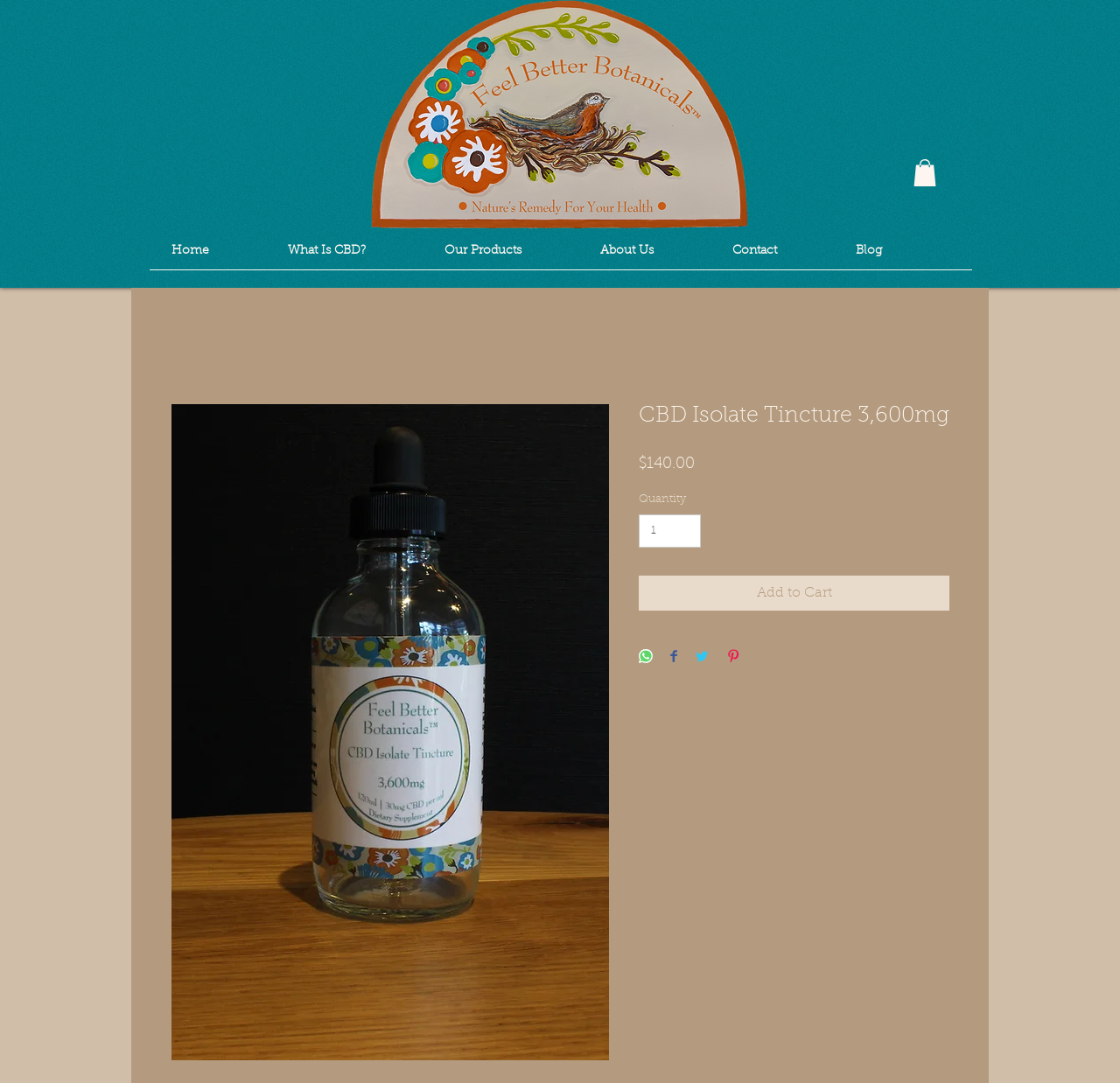What is the purpose of the button below the product name?
Could you answer the question in a detailed manner, providing as much information as possible?

I found the purpose of the button below the product name by looking at the button element that says 'Add to Cart' which is located below the product name and above the quantity selection.